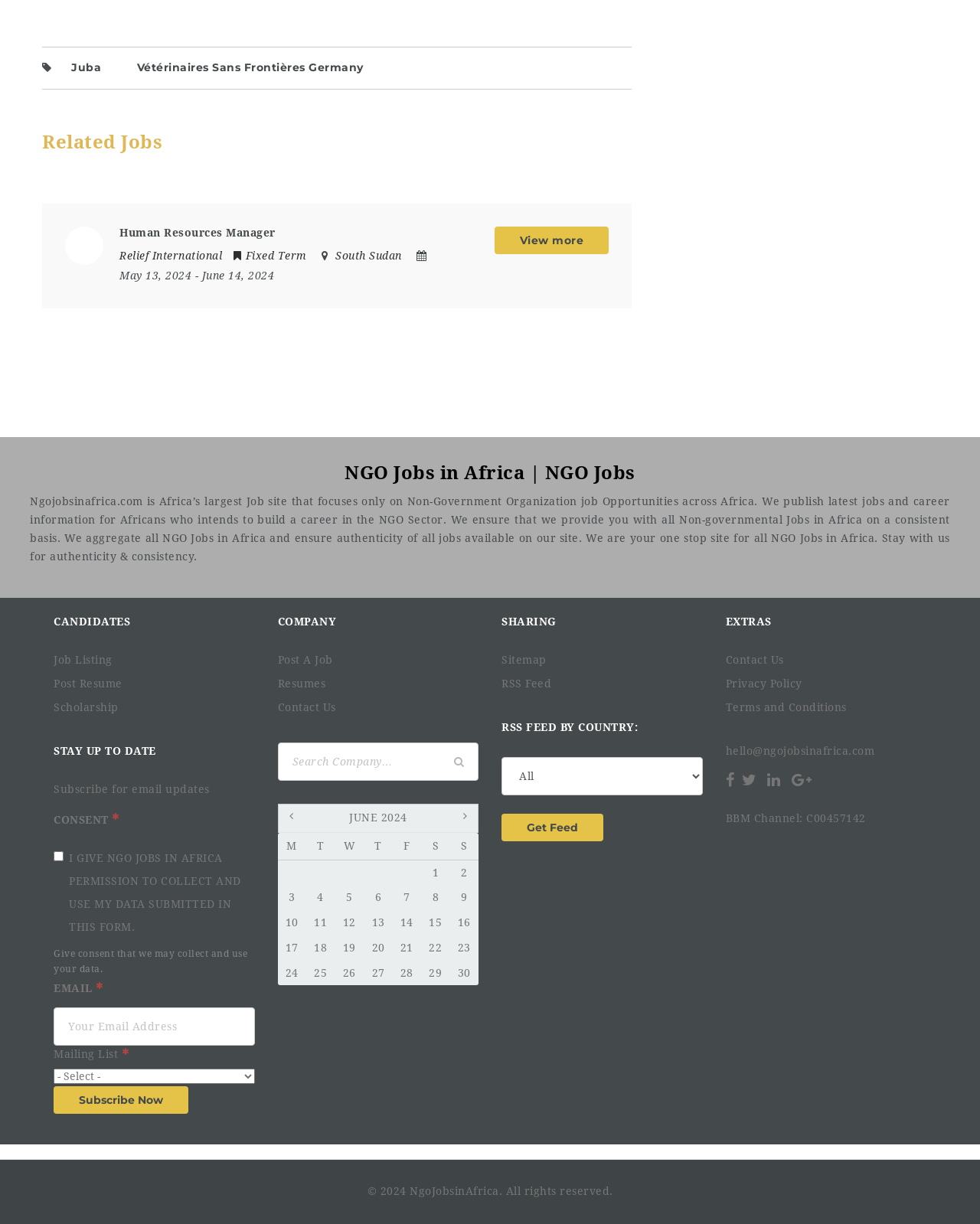What is the organization implementing the South Sudan Livelihoods and Resilience Project? Refer to the image and provide a one-word or short phrase answer.

Vétérinaires Sans Frontières Germany